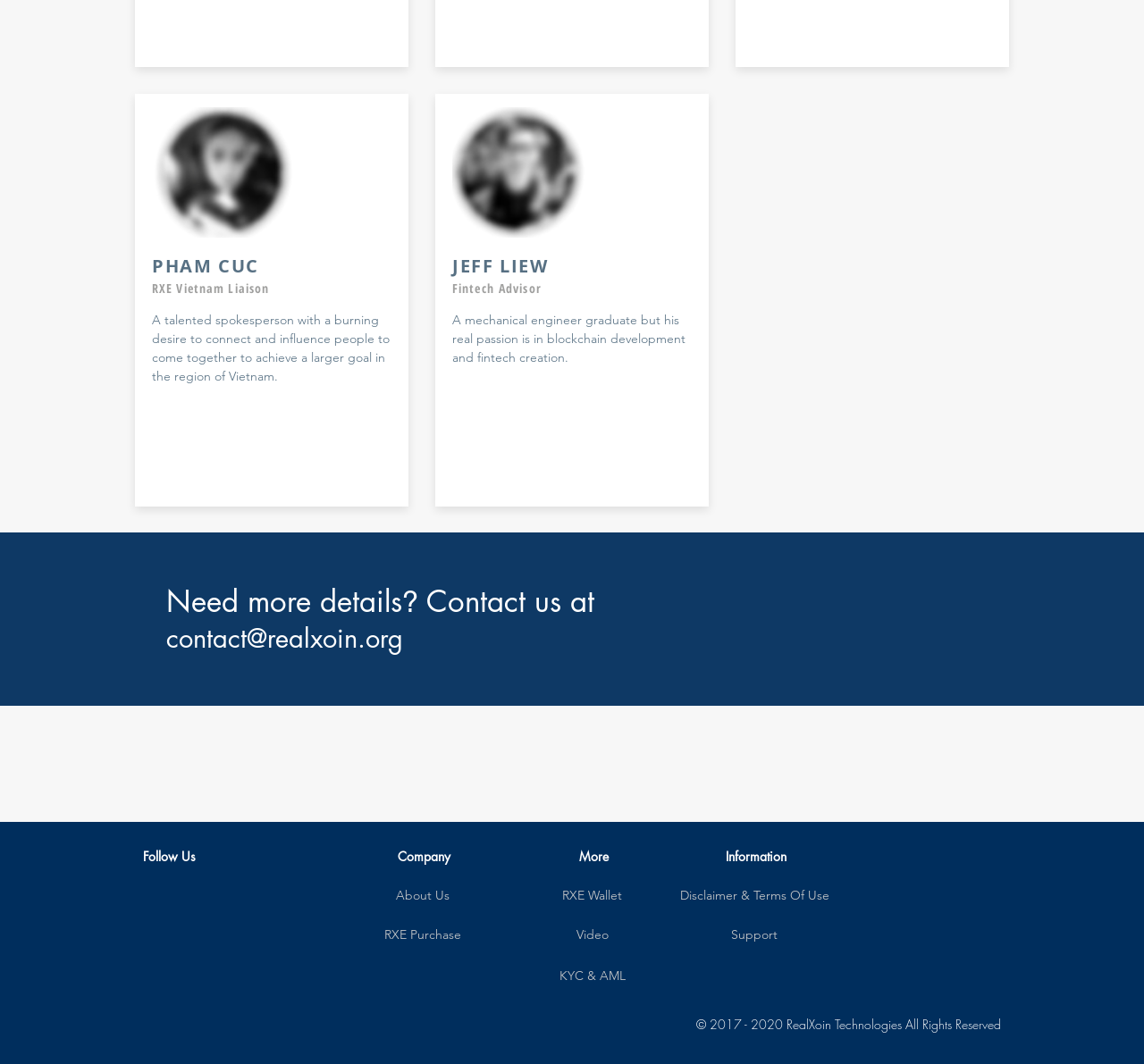Reply to the question below using a single word or brief phrase:
What social media platforms are available?

Facebook, Twitter, Telegram, YouTube, Email